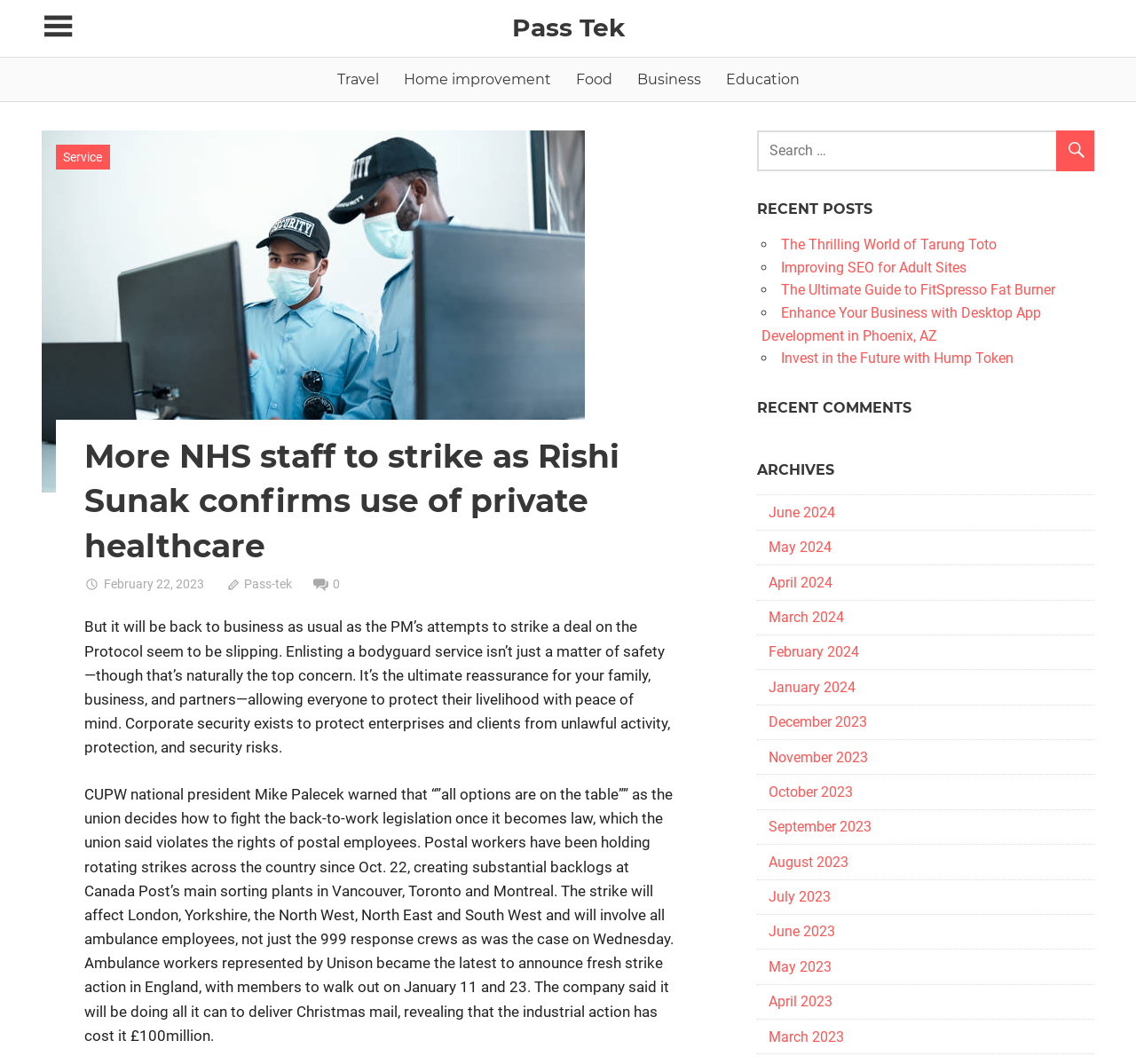Offer a thorough description of the webpage.

This webpage appears to be a news article or blog post about NHS staff going on strike and the UK Prime Minister's decision to use private healthcare. The page has a navigation menu at the top left corner, which can be toggled by a button. The title of the article "More NHS staff to strike as Rishi Sunak confirms use of private healthcare" is prominently displayed at the top of the page.

Below the title, there are several links to different categories, including "Travel", "Home improvement", "Food", "Business", and "Education". The article itself is divided into several sections, with the main content starting below the title. The text discusses the implications of the strike and the Prime Minister's decision, including the potential impact on postal workers and ambulance services.

On the right side of the page, there is a search bar and a section titled "RECENT POSTS", which lists several links to other articles, including "The Thrilling World of Tarung Toto", "Improving SEO for Adult Sites", and "The Ultimate Guide to FitSpresso Fat Burner". Below this section, there are links to "RECENT COMMENTS" and "ARCHIVES", which lists links to articles from different months, starting from June 2024 and going back to March 2023.

There are no images on the page, but there are several icons, including a button with a magnifying glass icon and a link with a calendar icon. The overall layout of the page is clean and easy to navigate, with clear headings and concise text.